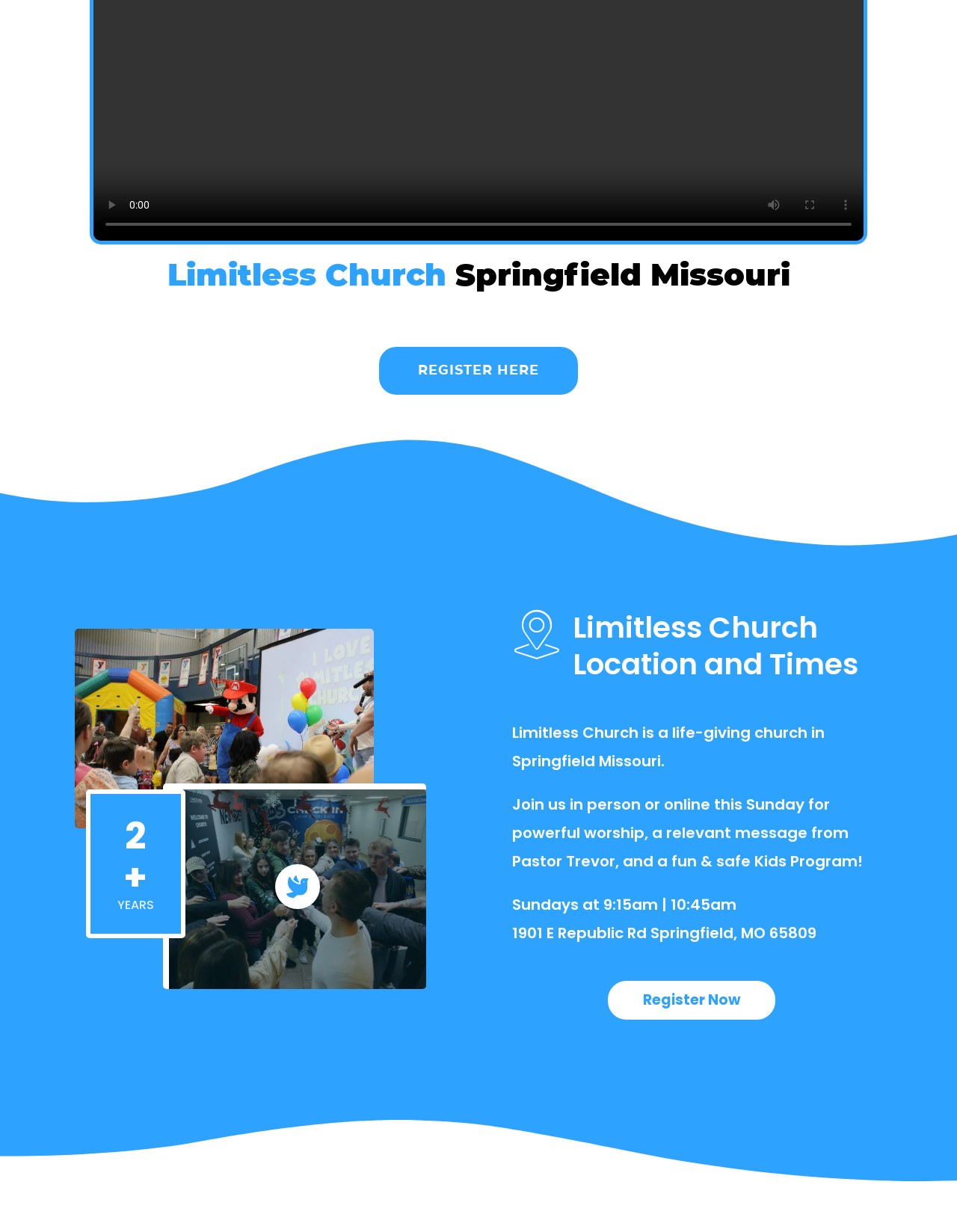Using the description "Register Here", predict the bounding box of the relevant HTML element.

[0.394, 0.28, 0.606, 0.322]